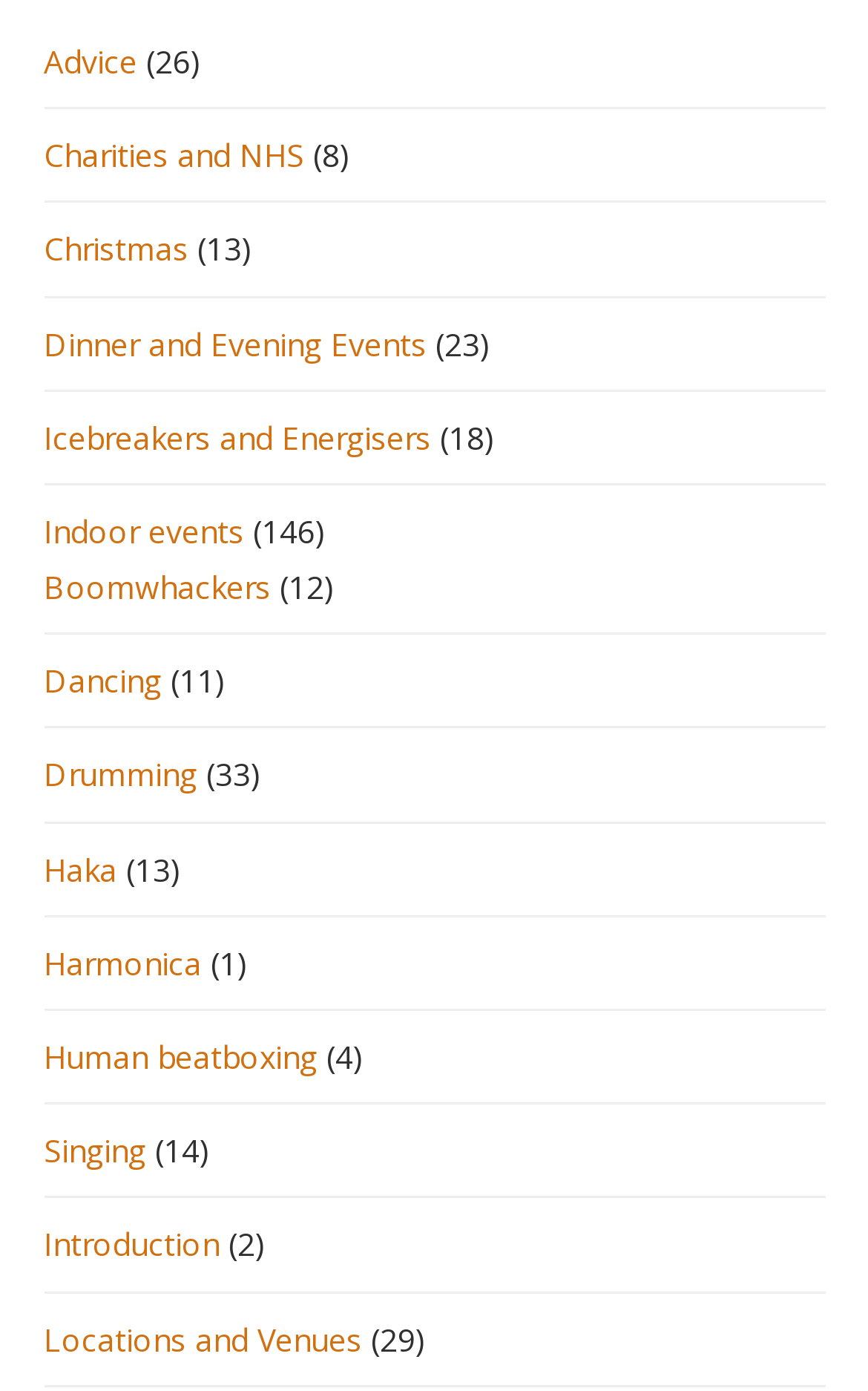Locate the bounding box coordinates of the element that needs to be clicked to carry out the instruction: "Learn about 'Boomwhackers'". The coordinates should be given as four float numbers ranging from 0 to 1, i.e., [left, top, right, bottom].

[0.05, 0.407, 0.312, 0.437]